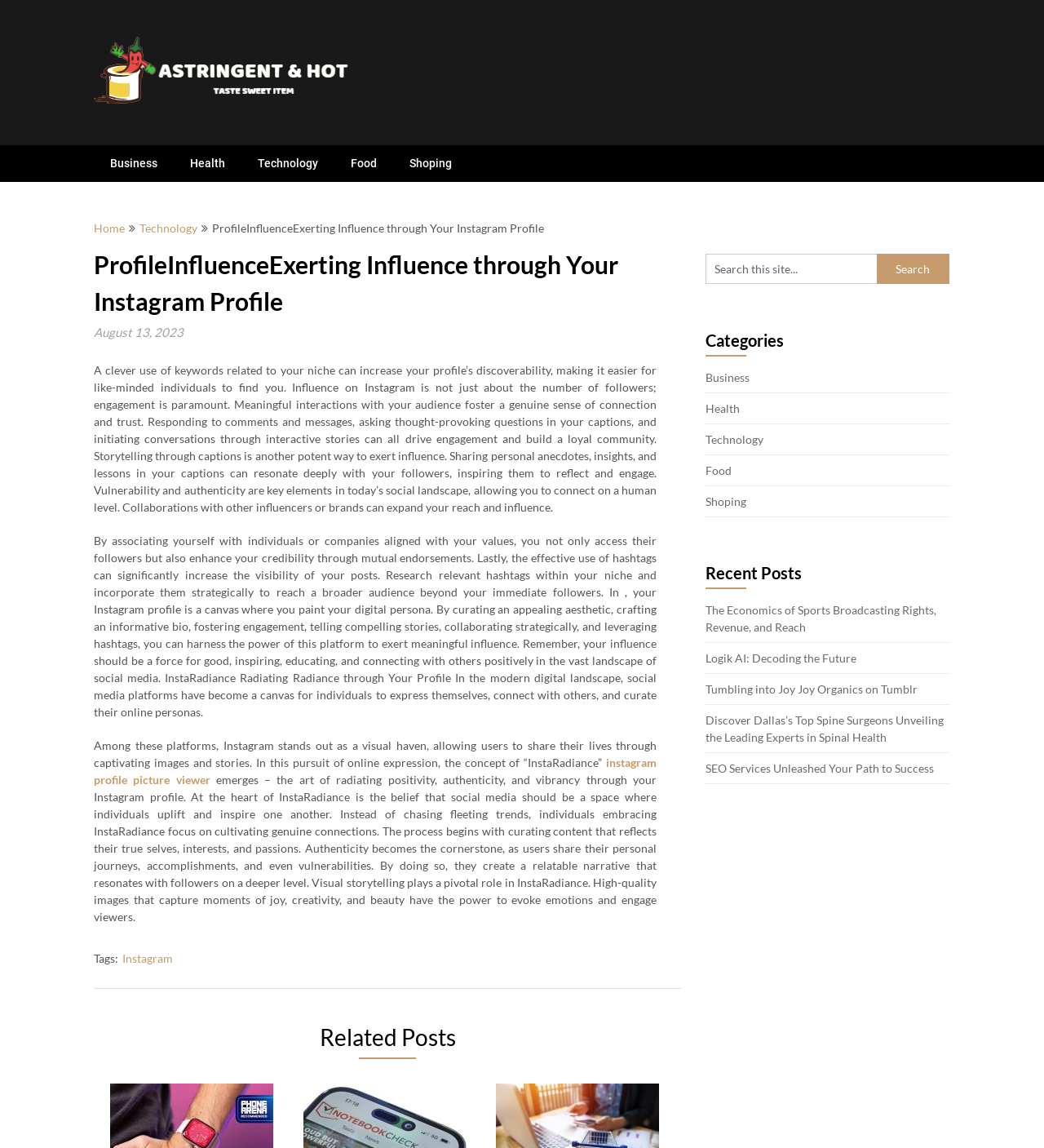Answer the question using only one word or a concise phrase: What is the purpose of using hashtags on Instagram?

Increase post visibility